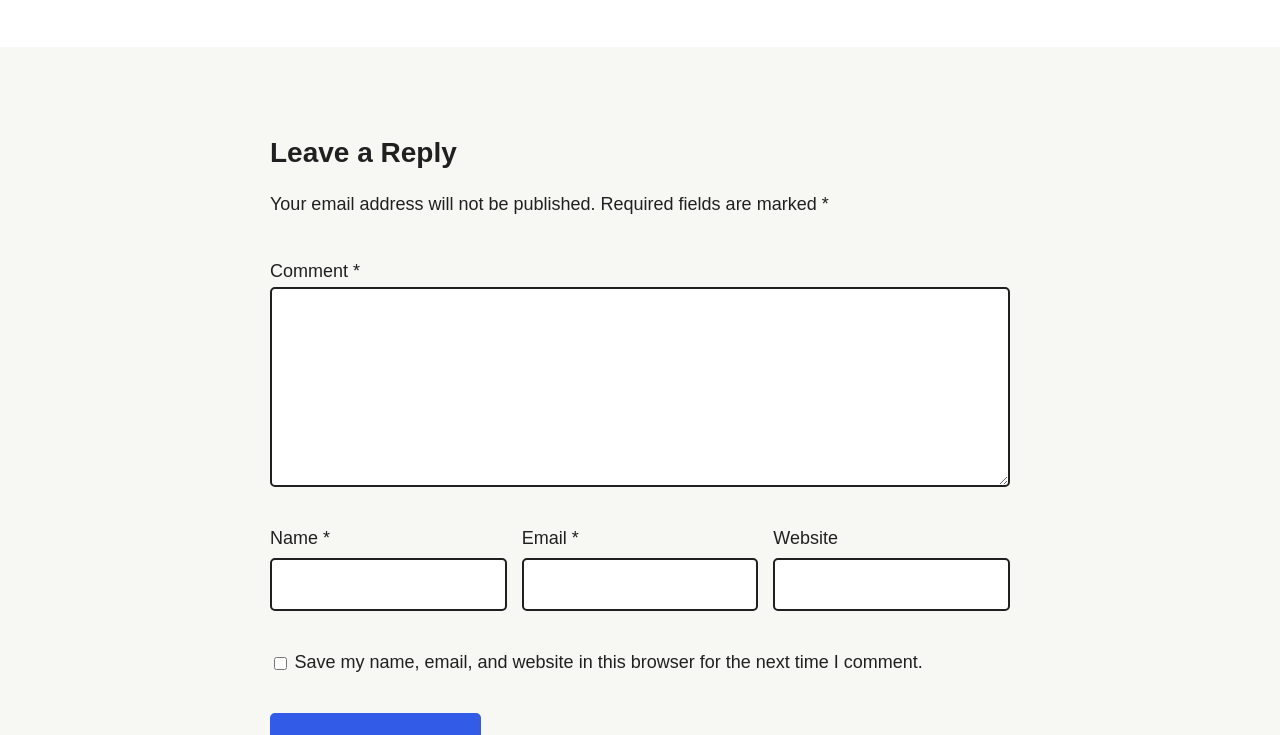How many fields are required to leave a reply?
Please answer using one word or phrase, based on the screenshot.

3